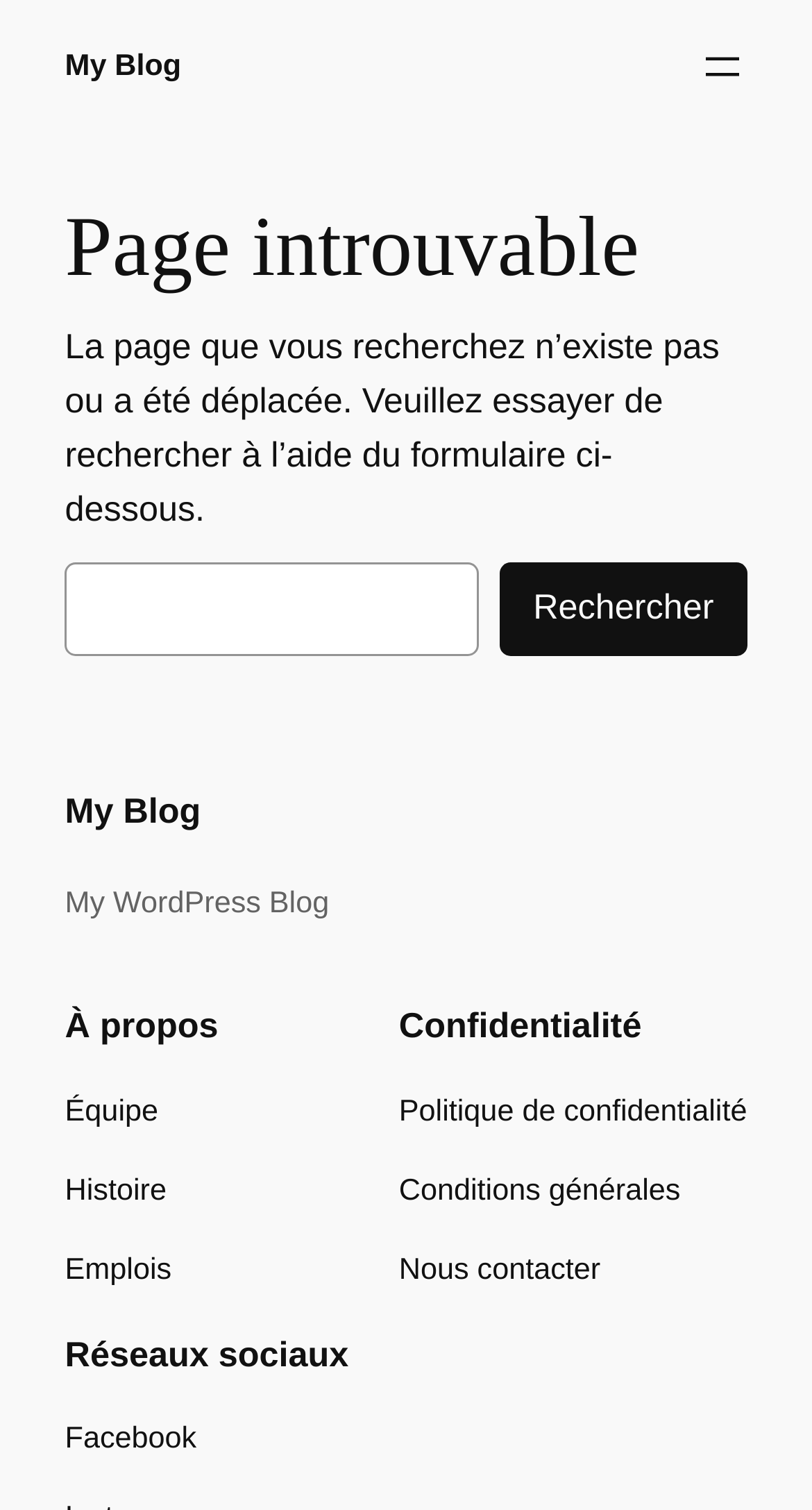Locate the bounding box coordinates of the clickable element to fulfill the following instruction: "Learn about the team". Provide the coordinates as four float numbers between 0 and 1 in the format [left, top, right, bottom].

[0.08, 0.721, 0.195, 0.752]